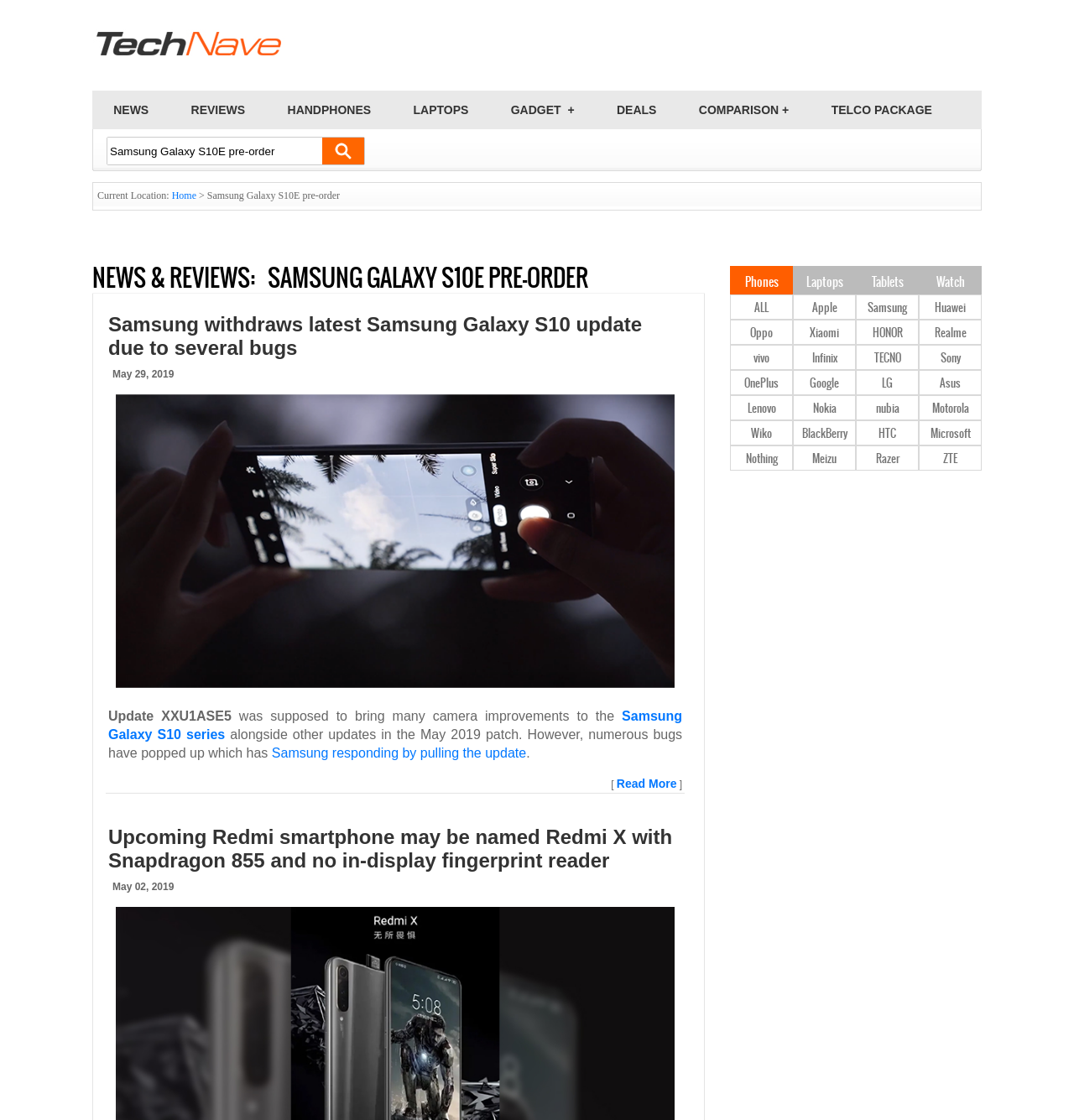What is the primary heading on this webpage?

NEWS & REVIEWS:   SAMSUNG GALAXY S10E PRE-ORDER